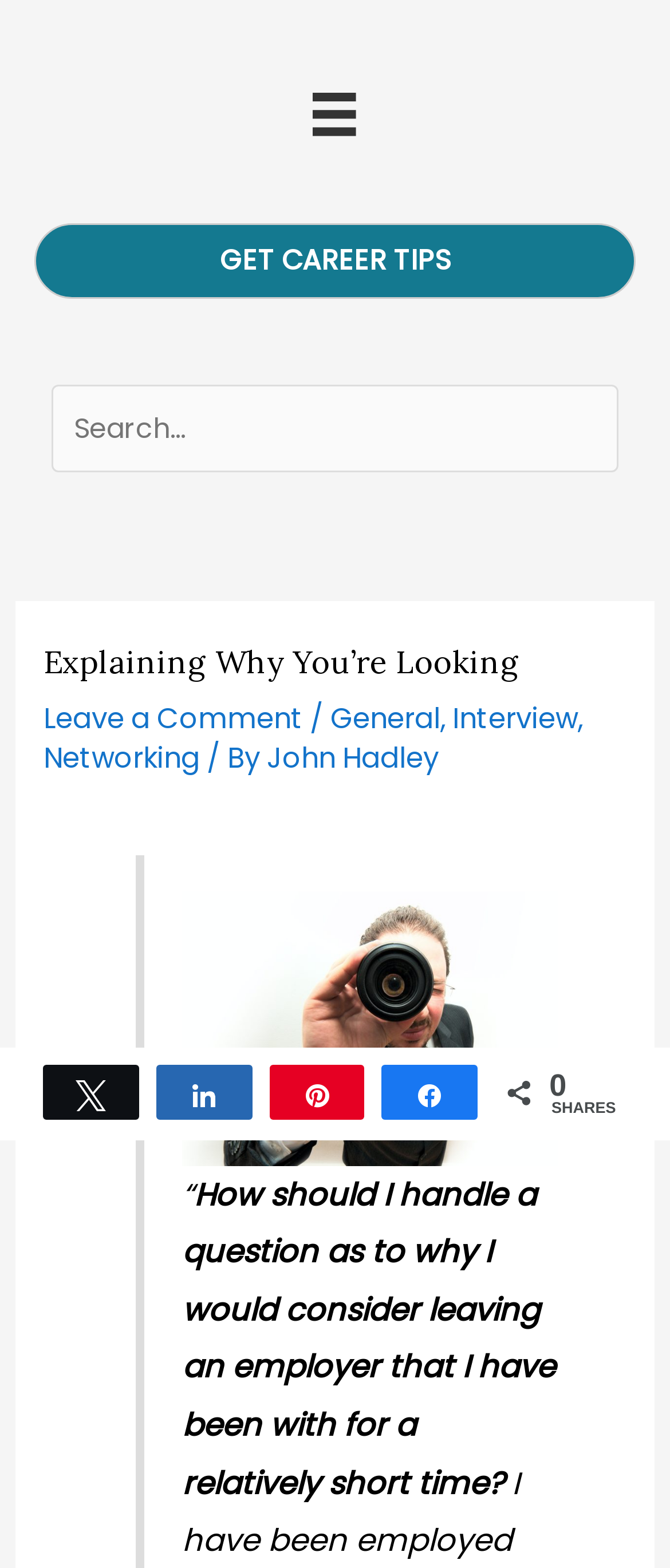Please provide a one-word or phrase answer to the question: 
What is the author of the article?

John Hadley